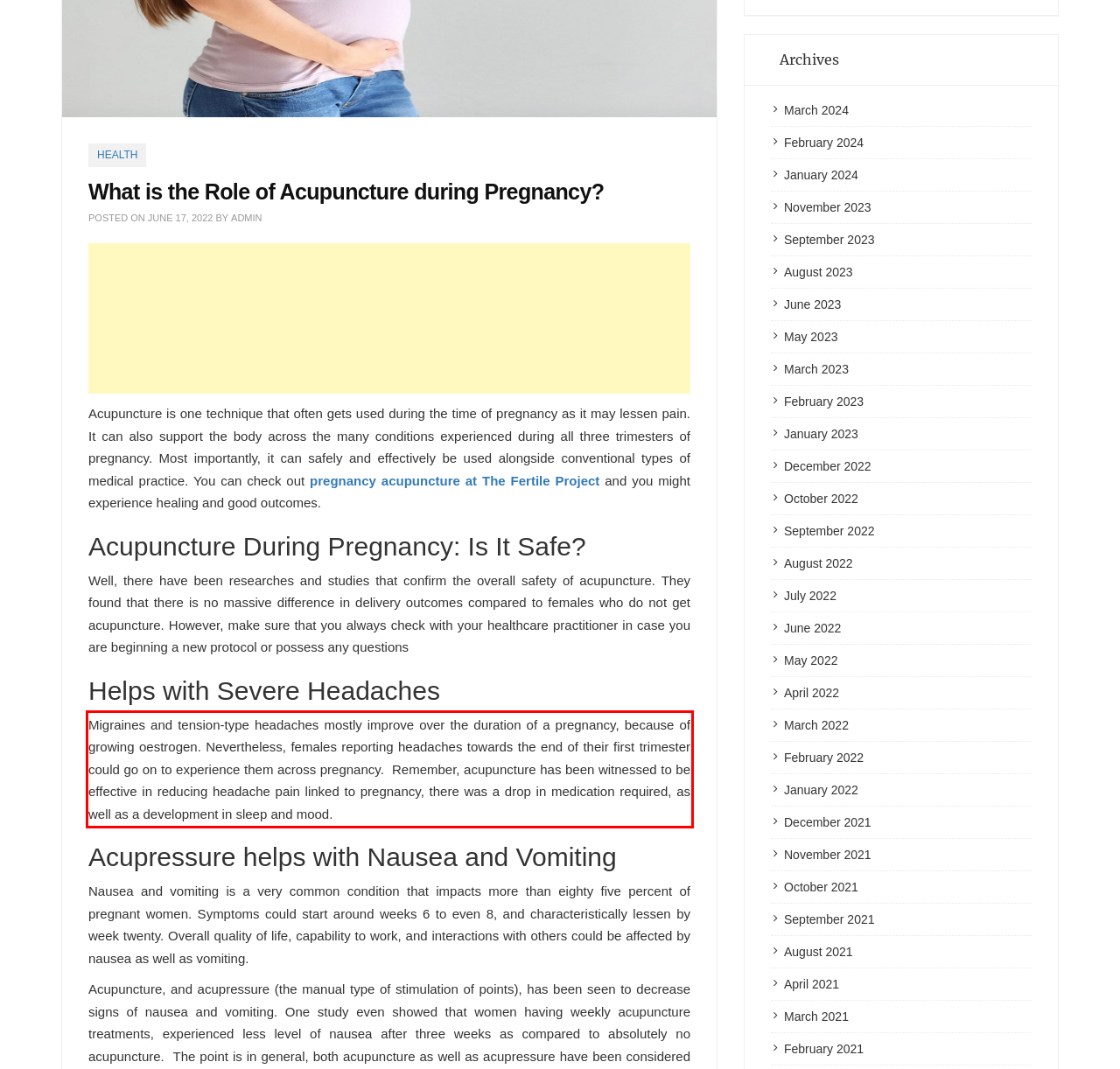Your task is to recognize and extract the text content from the UI element enclosed in the red bounding box on the webpage screenshot.

Migraines and tension-type headaches mostly improve over the duration of a pregnancy, because of growing oestrogen. Nevertheless, females reporting headaches towards the end of their first trimester could go on to experience them across pregnancy. Remember, acupuncture has been witnessed to be effective in reducing headache pain linked to pregnancy, there was a drop in medication required, as well as a development in sleep and mood.